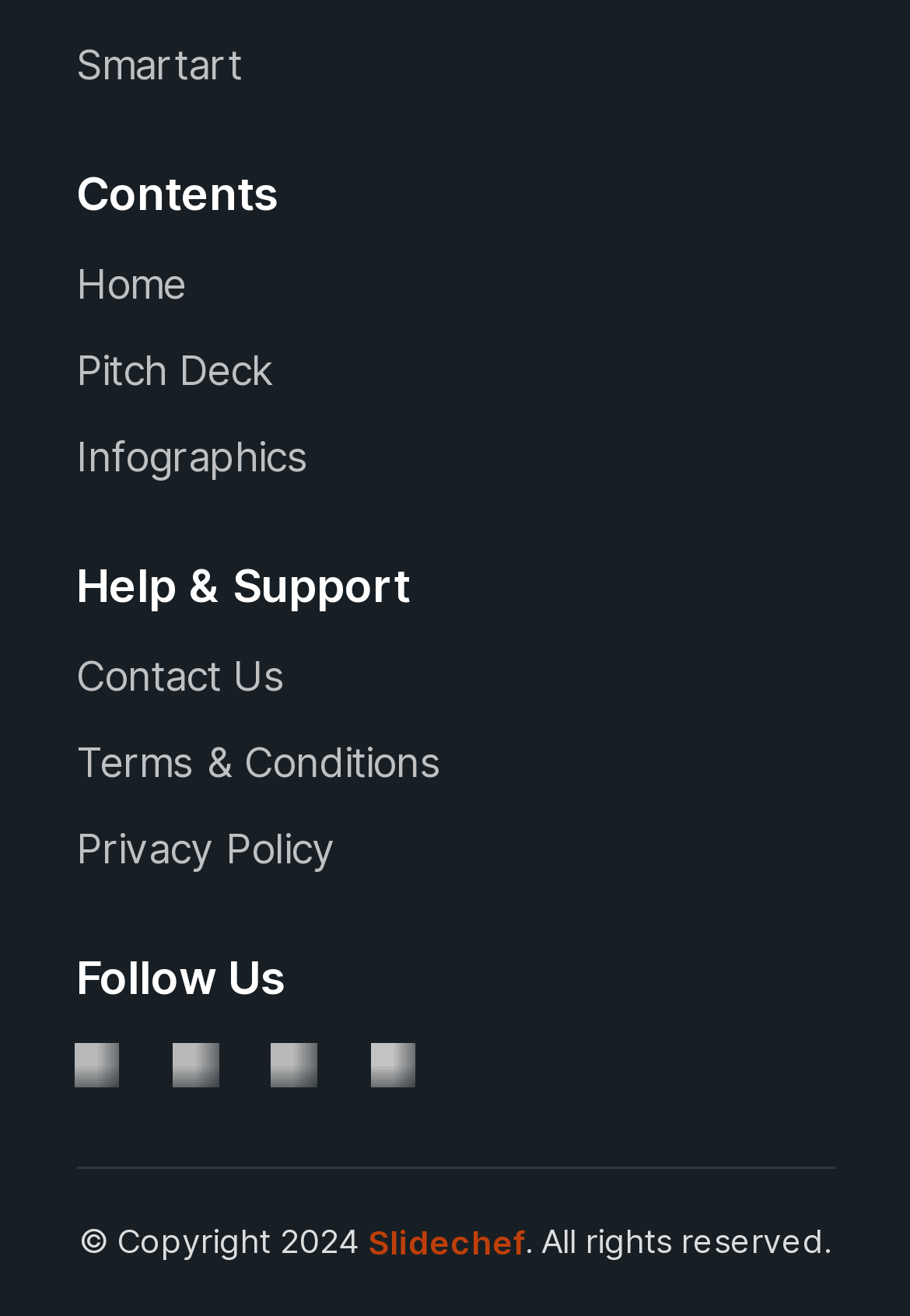What is the purpose of the 'Contact Us' link?
Use the information from the image to give a detailed answer to the question.

The 'Contact Us' link is likely to provide a way for users to get in touch with the website owners or administrators, perhaps to ask questions, provide feedback, or request support. The link is located under the 'Help & Support' heading, suggesting that it is a key resource for users who need assistance.